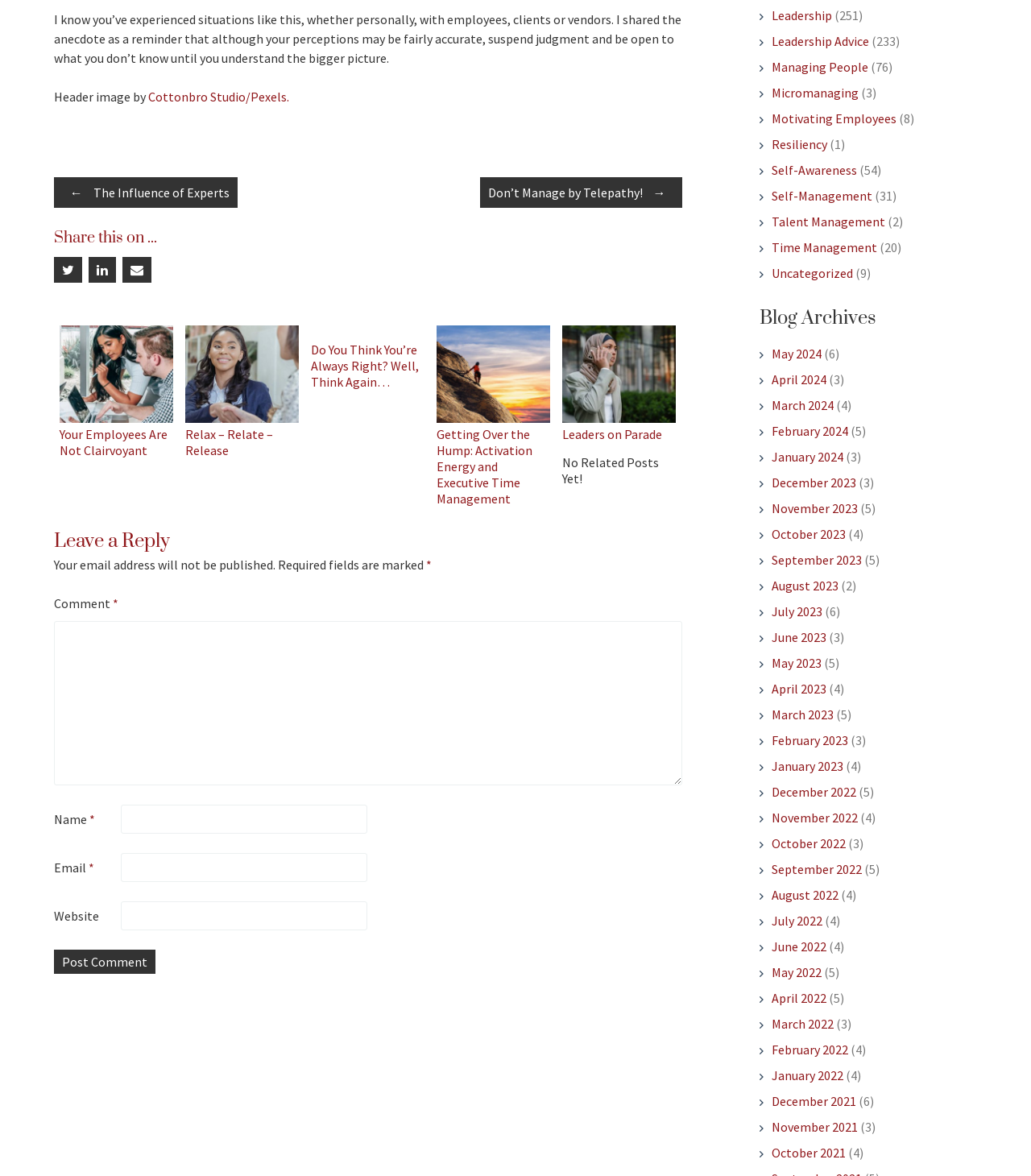Indicate the bounding box coordinates of the element that must be clicked to execute the instruction: "Leave a reply in the comment section". The coordinates should be given as four float numbers between 0 and 1, i.e., [left, top, right, bottom].

[0.052, 0.506, 0.109, 0.52]